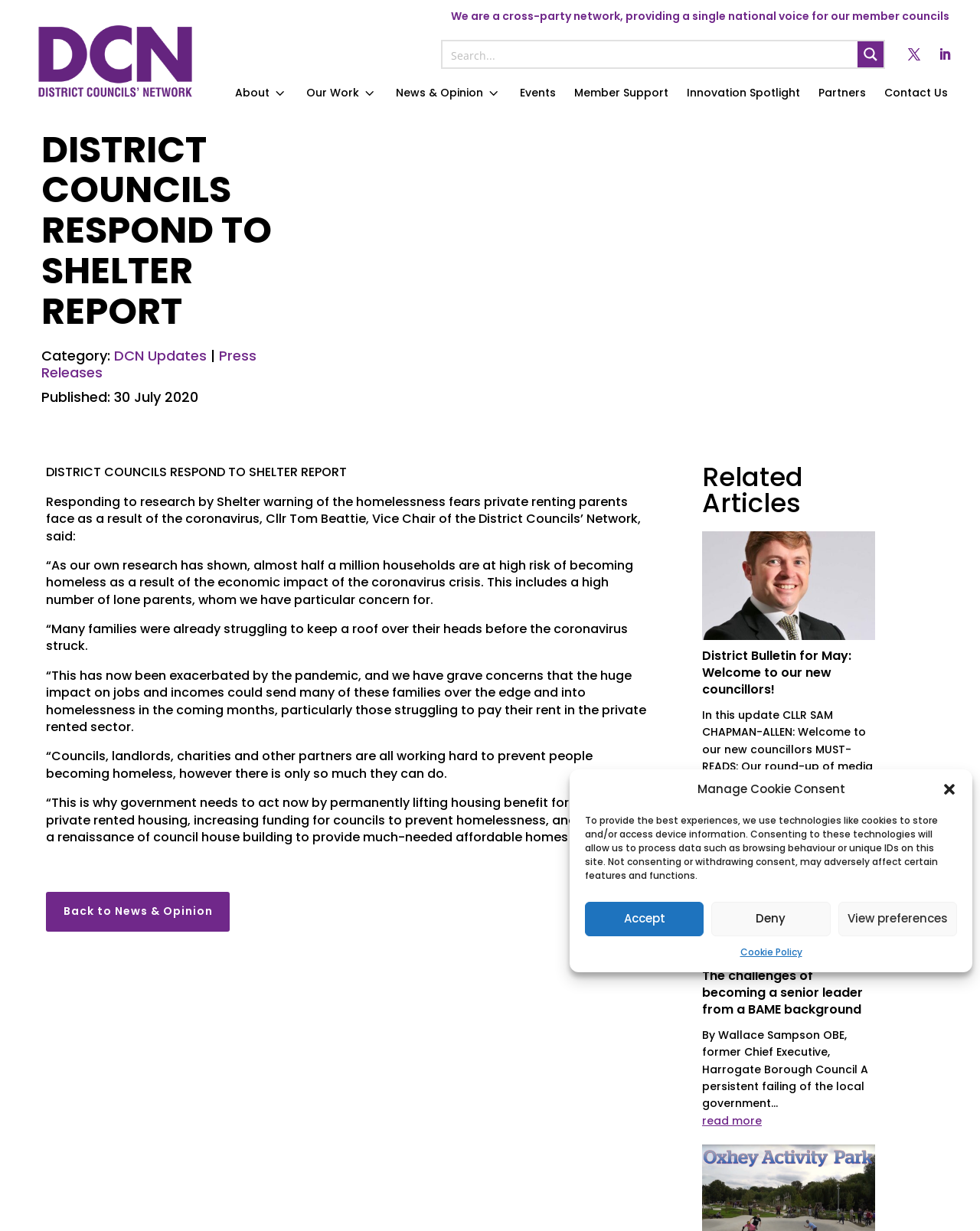Please indicate the bounding box coordinates for the clickable area to complete the following task: "Read the article 'District Bulletin for May: Welcome to our new councillors!'". The coordinates should be specified as four float numbers between 0 and 1, i.e., [left, top, right, bottom].

[0.716, 0.432, 0.893, 0.52]